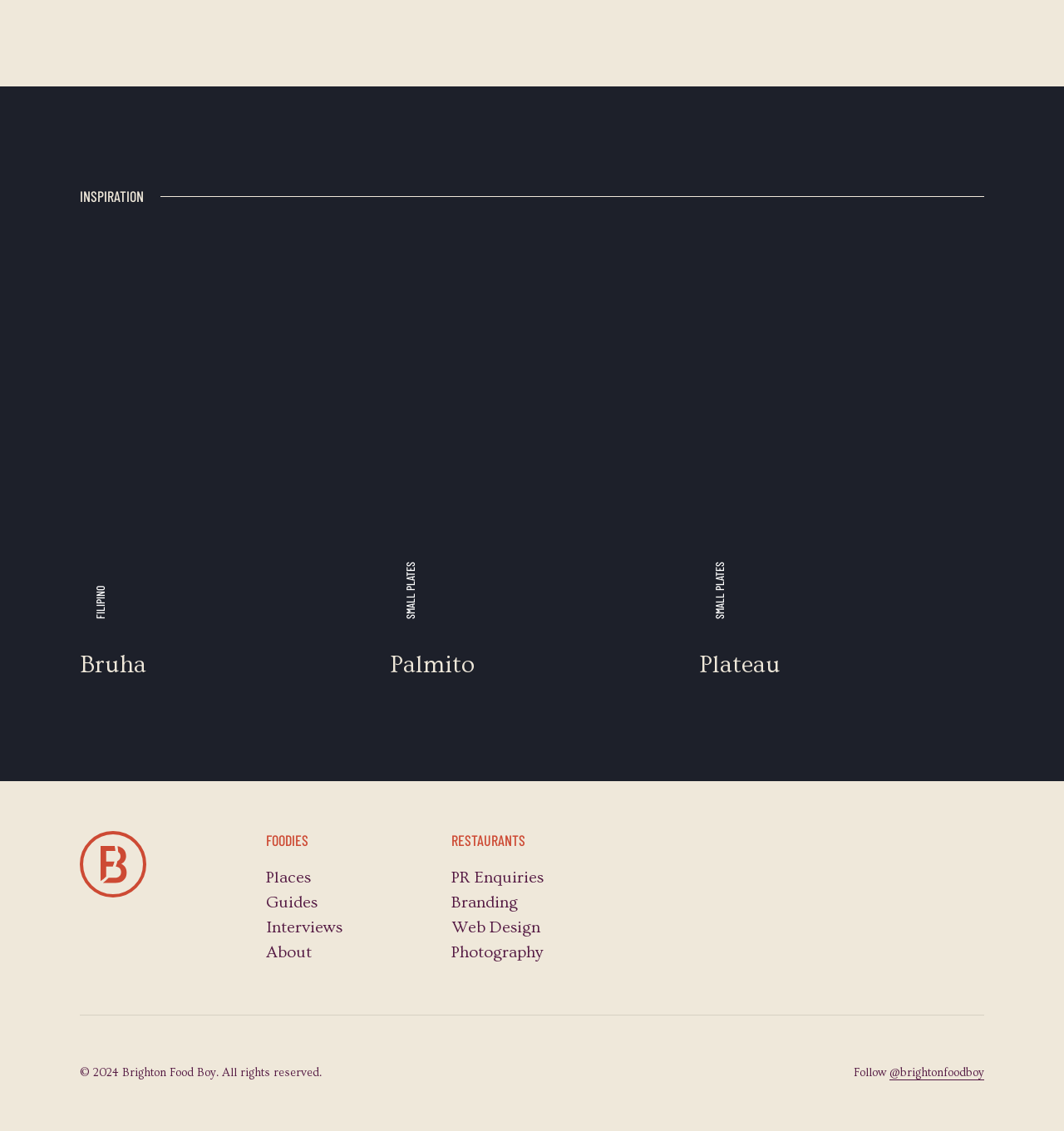Answer with a single word or phrase: 
How many categories are listed under 'FOODIES'?

4